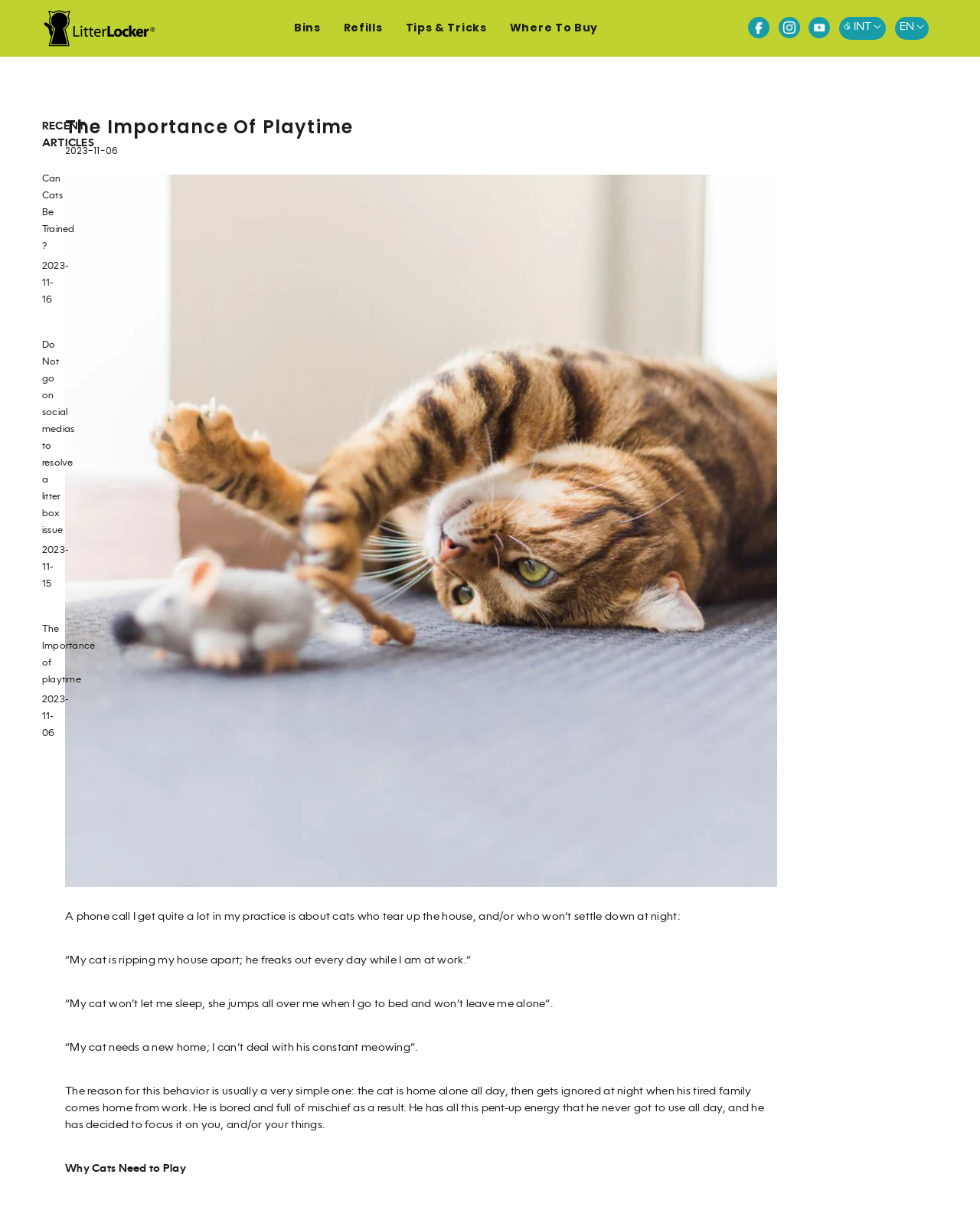Locate the UI element described as follows: "Refills". Return the bounding box coordinates as four float numbers between 0 and 1 in the order [left, top, right, bottom].

[0.339, 0.0, 0.402, 0.047]